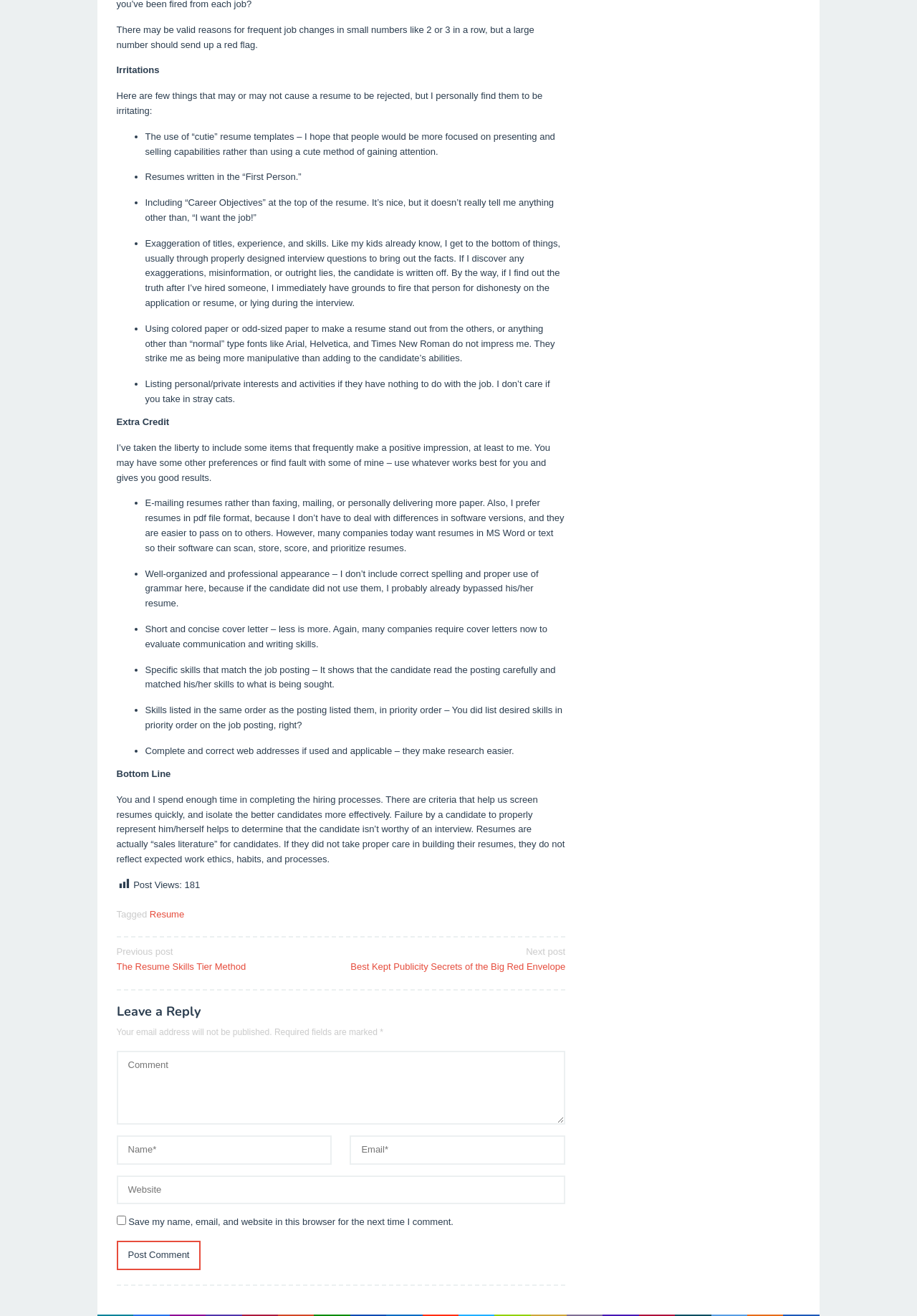How many post views are there according to the webpage?
Refer to the image and respond with a one-word or short-phrase answer.

181